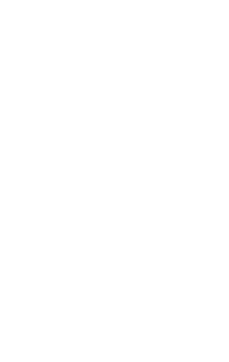Please examine the image and provide a detailed answer to the question: What is the connection between Notionpress and Suman Chhabria-Addepalli?

The connection between Notionpress and Suman Chhabria-Addepalli is that Suman is the founder of NotJustAunty.com, and the webpage presents information about her content creation and media expertise, highlighting the intersection of publishing and media.